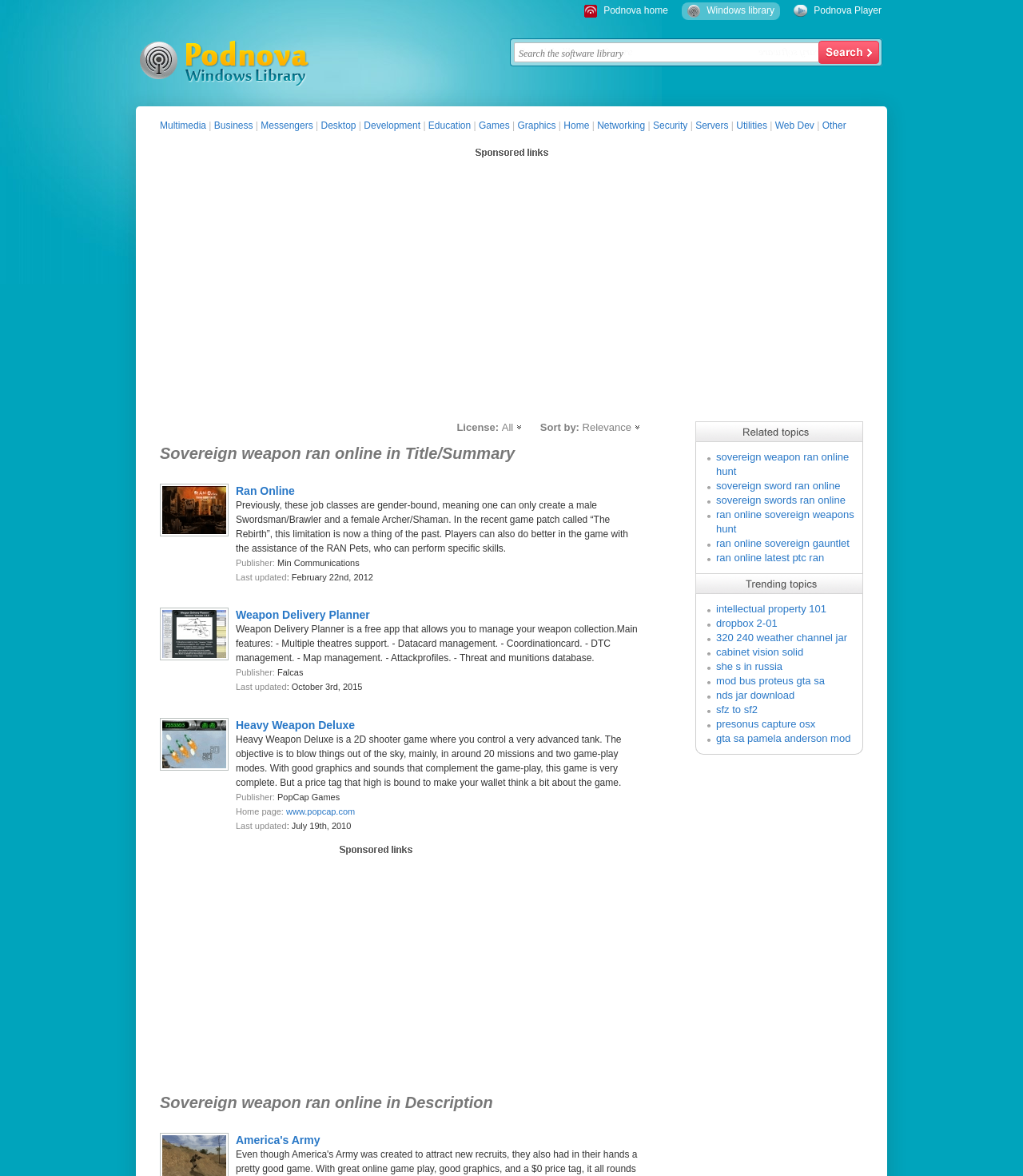Provide a one-word or brief phrase answer to the question:
What is the publisher of 'Weapon Delivery Planner'?

Falcas